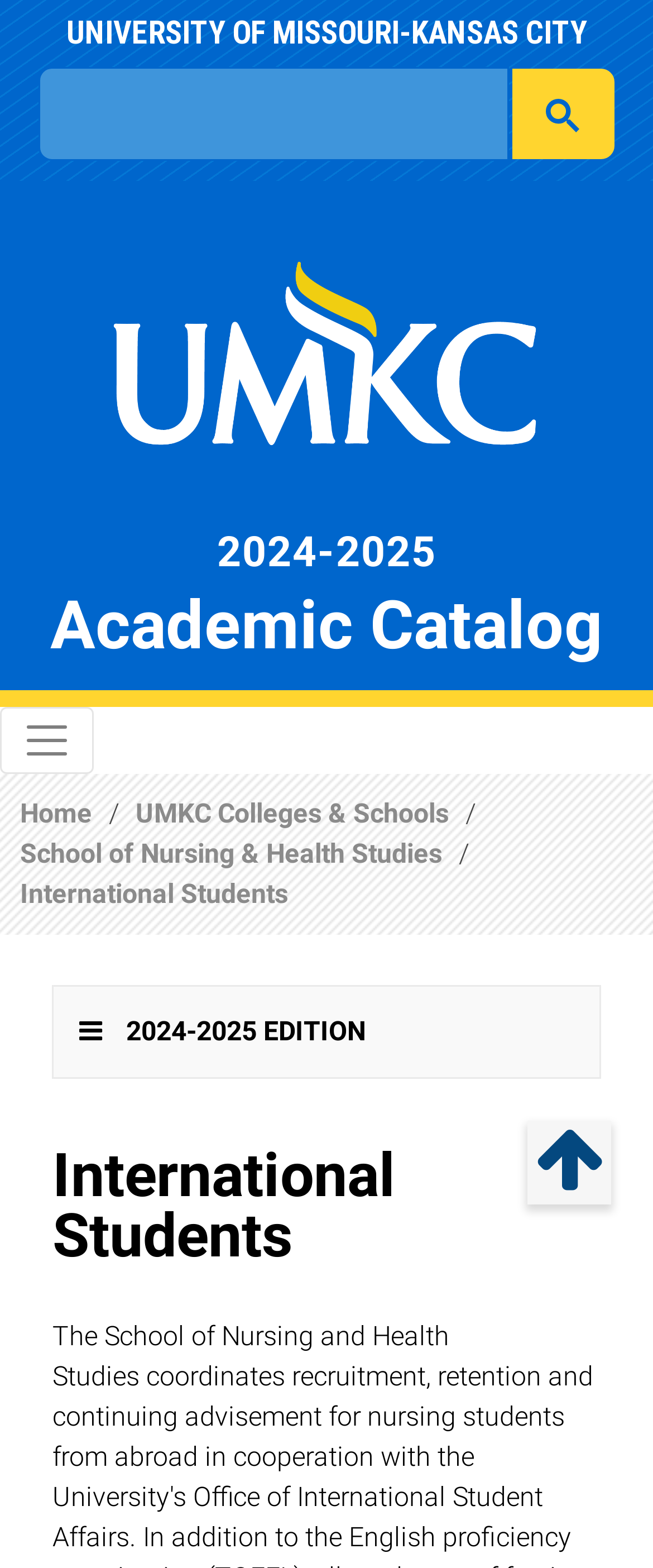Identify the bounding box coordinates for the region to click in order to carry out this instruction: "Search catalog". Provide the coordinates using four float numbers between 0 and 1, formatted as [left, top, right, bottom].

[0.085, 0.049, 0.753, 0.097]